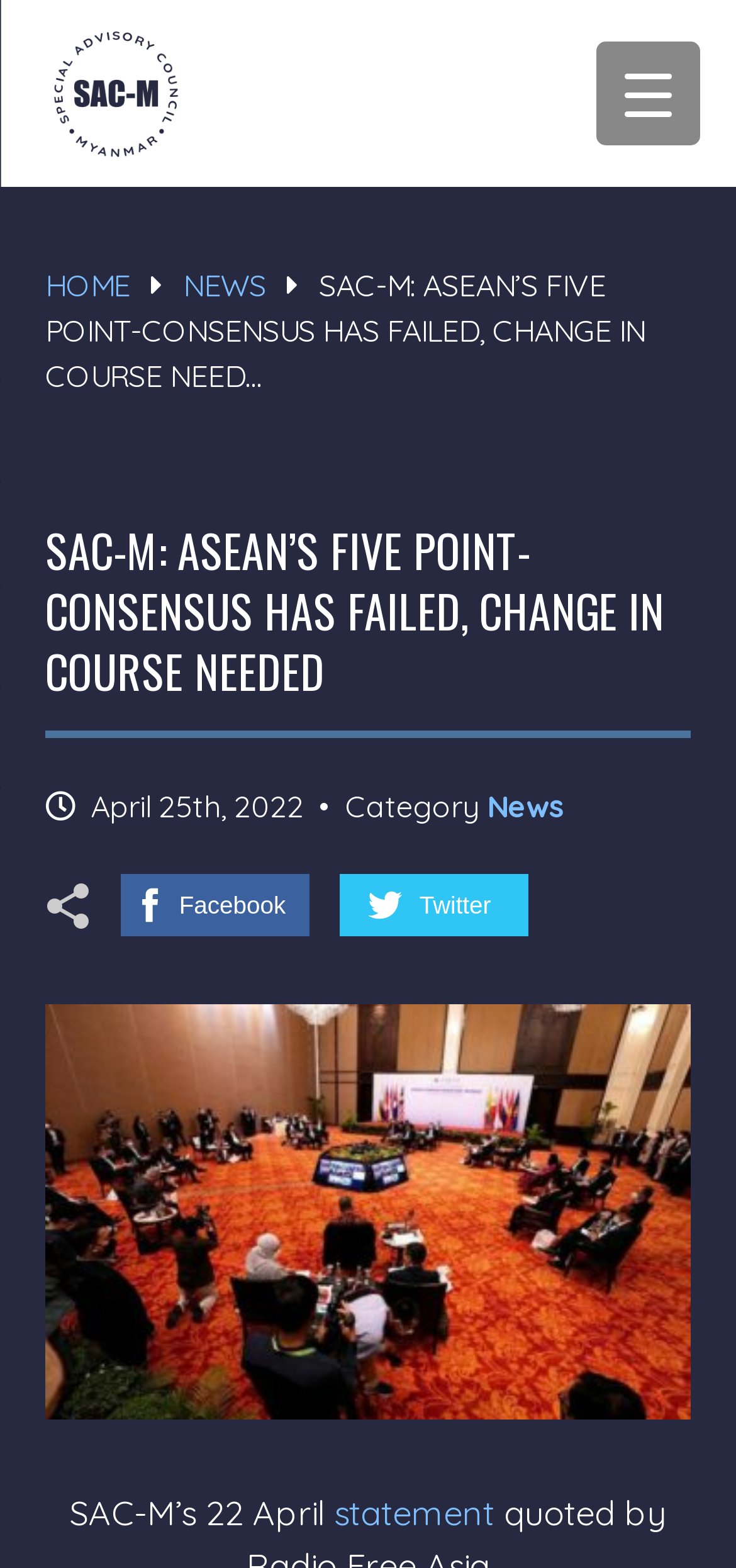Bounding box coordinates are specified in the format (top-left x, top-left y, bottom-right x, bottom-right y). All values are floating point numbers bounded between 0 and 1. Please provide the bounding box coordinate of the region this sentence describes: News

[0.249, 0.17, 0.362, 0.194]